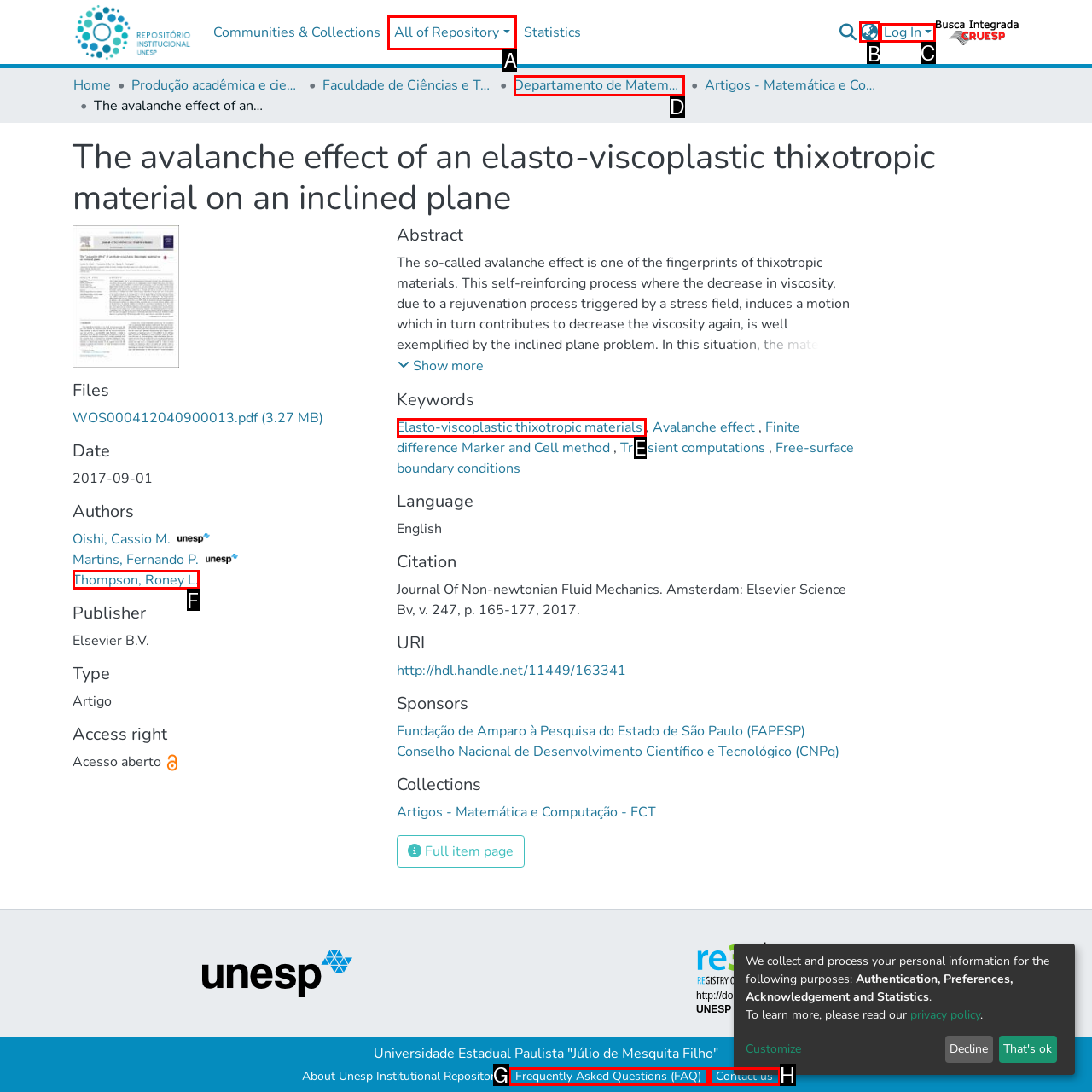To achieve the task: Switch to a different language, which HTML element do you need to click?
Respond with the letter of the correct option from the given choices.

B